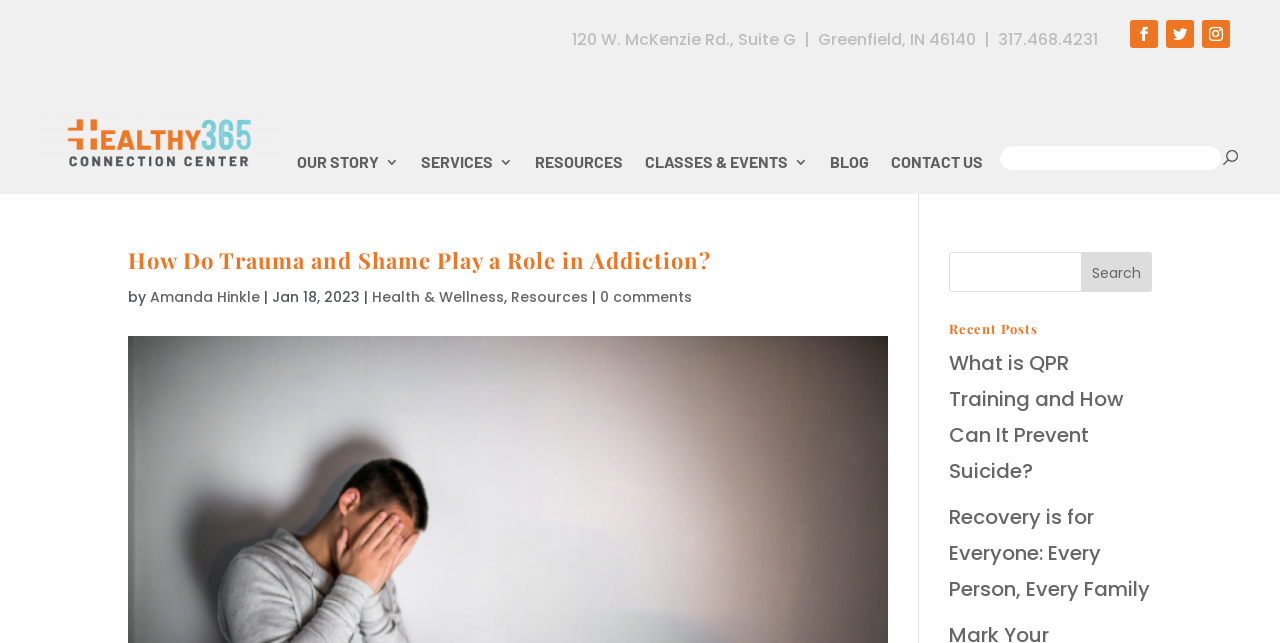Given the webpage screenshot, identify the bounding box of the UI element that matches this description: "Classes & Events".

[0.504, 0.241, 0.631, 0.278]